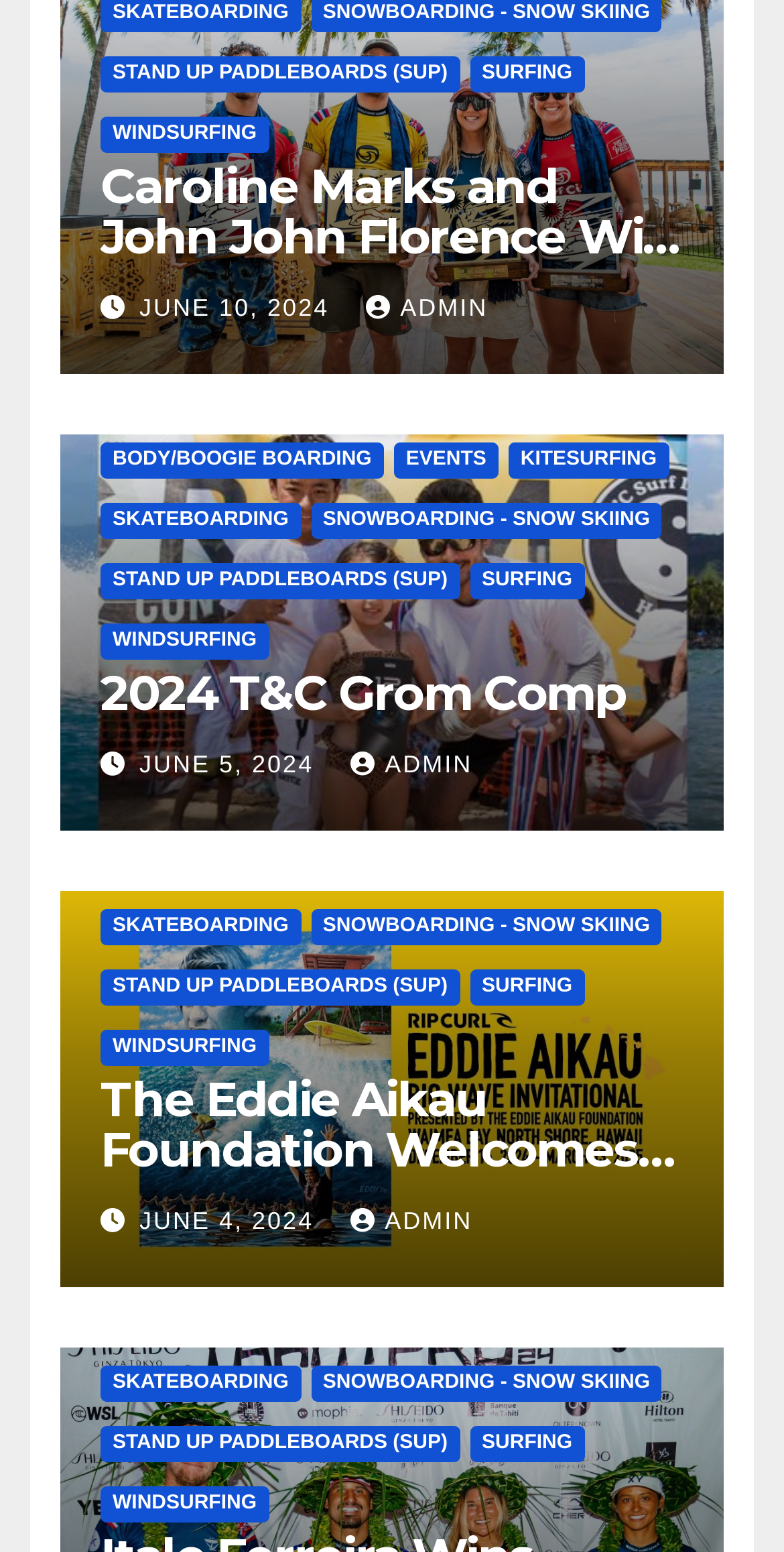Please specify the bounding box coordinates of the clickable region to carry out the following instruction: "Click on STAND UP PADDLEBOARDS (SUP)". The coordinates should be four float numbers between 0 and 1, in the format [left, top, right, bottom].

[0.128, 0.036, 0.586, 0.059]